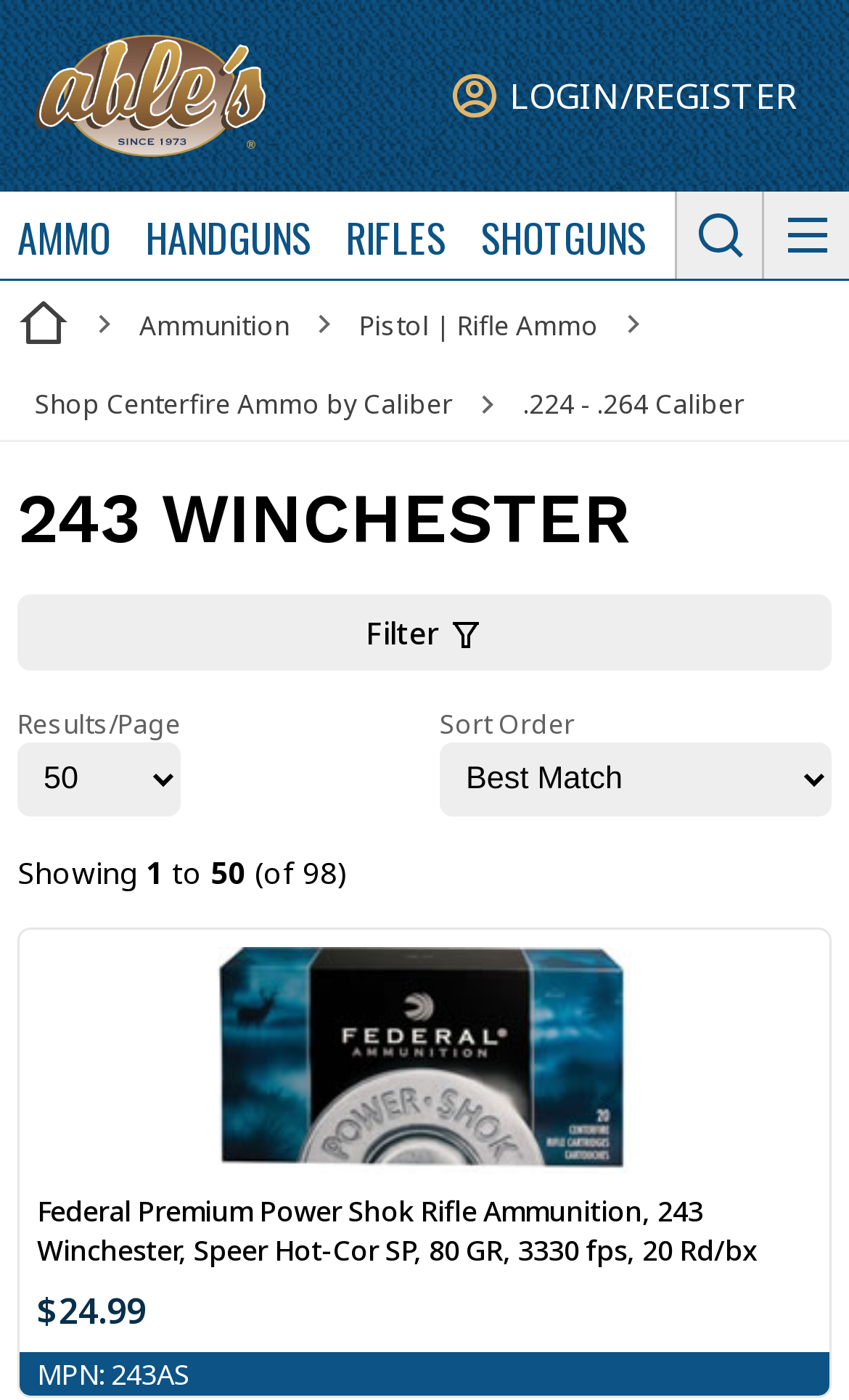What is the caliber of the rifle ammunition?
Provide a detailed answer to the question using information from the image.

I found the answer by looking at the heading section, where it says '243 WINCHESTER'. This indicates that the caliber of the rifle ammunition is 243 WINCHESTER.